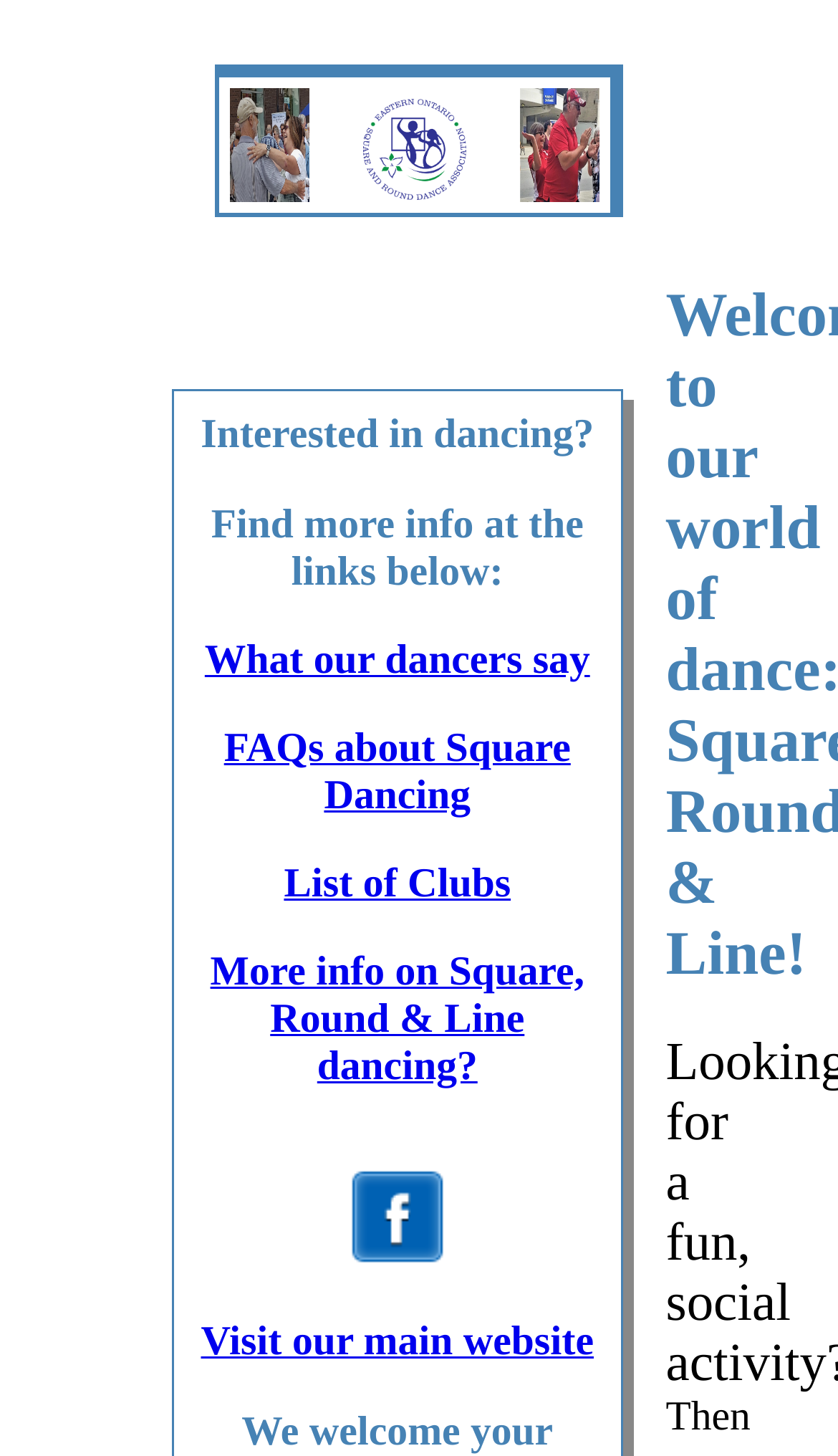How many links are below the text 'Find more info at the links below:'?
Carefully analyze the image and provide a detailed answer to the question.

The text 'Find more info at the links below:' is located at [137]. Below this text, I found four links: [138], [139], [140], and [141]. Therefore, there are 4 links below the text.